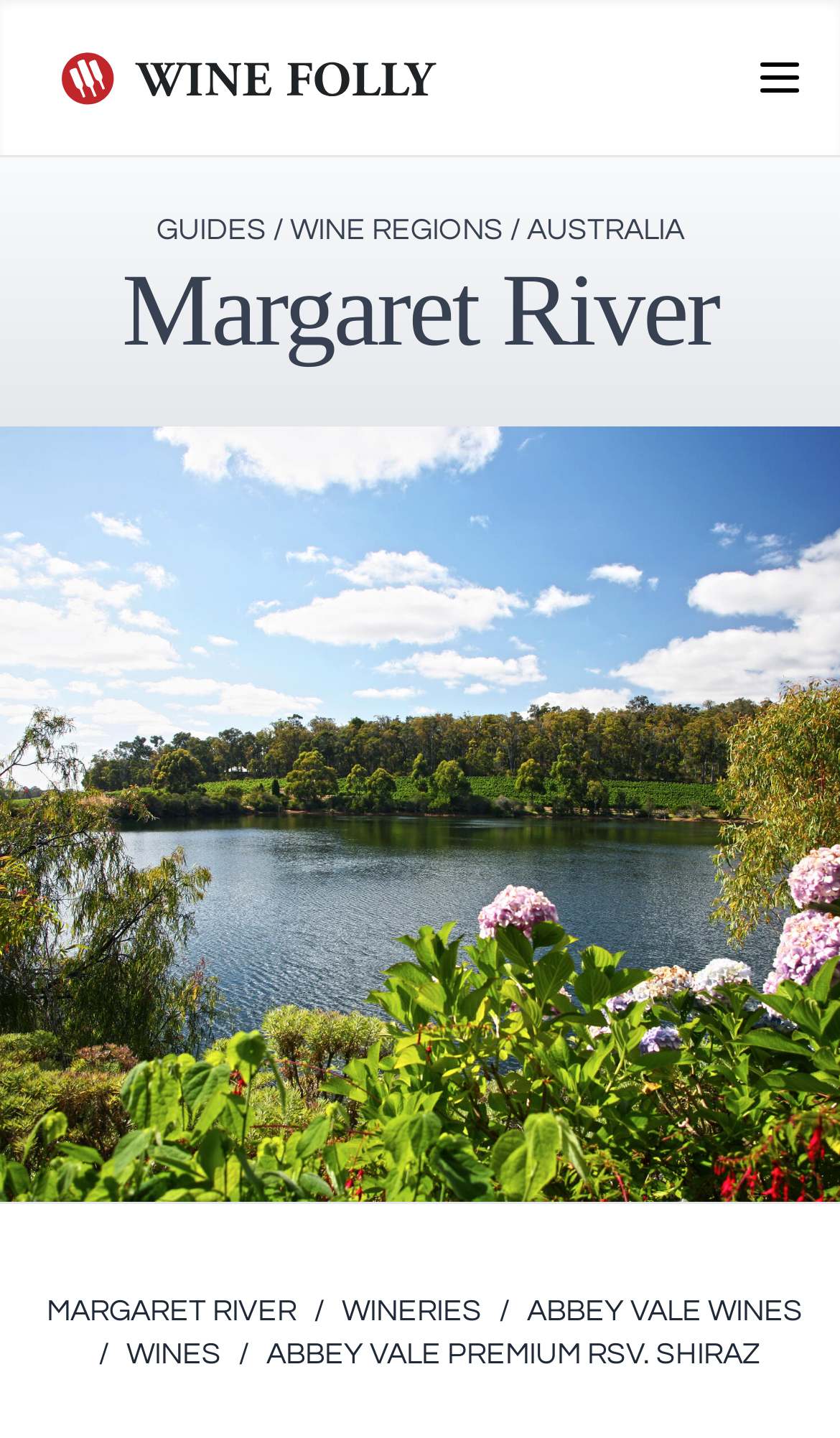Explain the webpage in detail, including its primary components.

The webpage is about Abbey Vale Wines, specifically their Premium RSV Shiraz wine. At the top left corner, there is a Wine Folly logo, which is an image linked to Wine Folly. Next to it, on the top right corner, is an "Open menu" button. Below the logo, there are navigation links, including "GUIDES", "WINE REGIONS", and "AUSTRALIA", separated by a slash.

The main content of the page is focused on Margaret River, with a heading that reads "Margaret River" and a linked text with the same name. Below this heading, there is a large cover image of Abbey Vale Wines that spans the entire width of the page.

At the bottom of the page, there are several links, including "MARGARET RIVER", "WINERIES", "ABBEY VALE WINES", "WINES", and "ABBEY VALE PREMIUM RSV. SHIRAZ", which are likely related to the wine and its region.